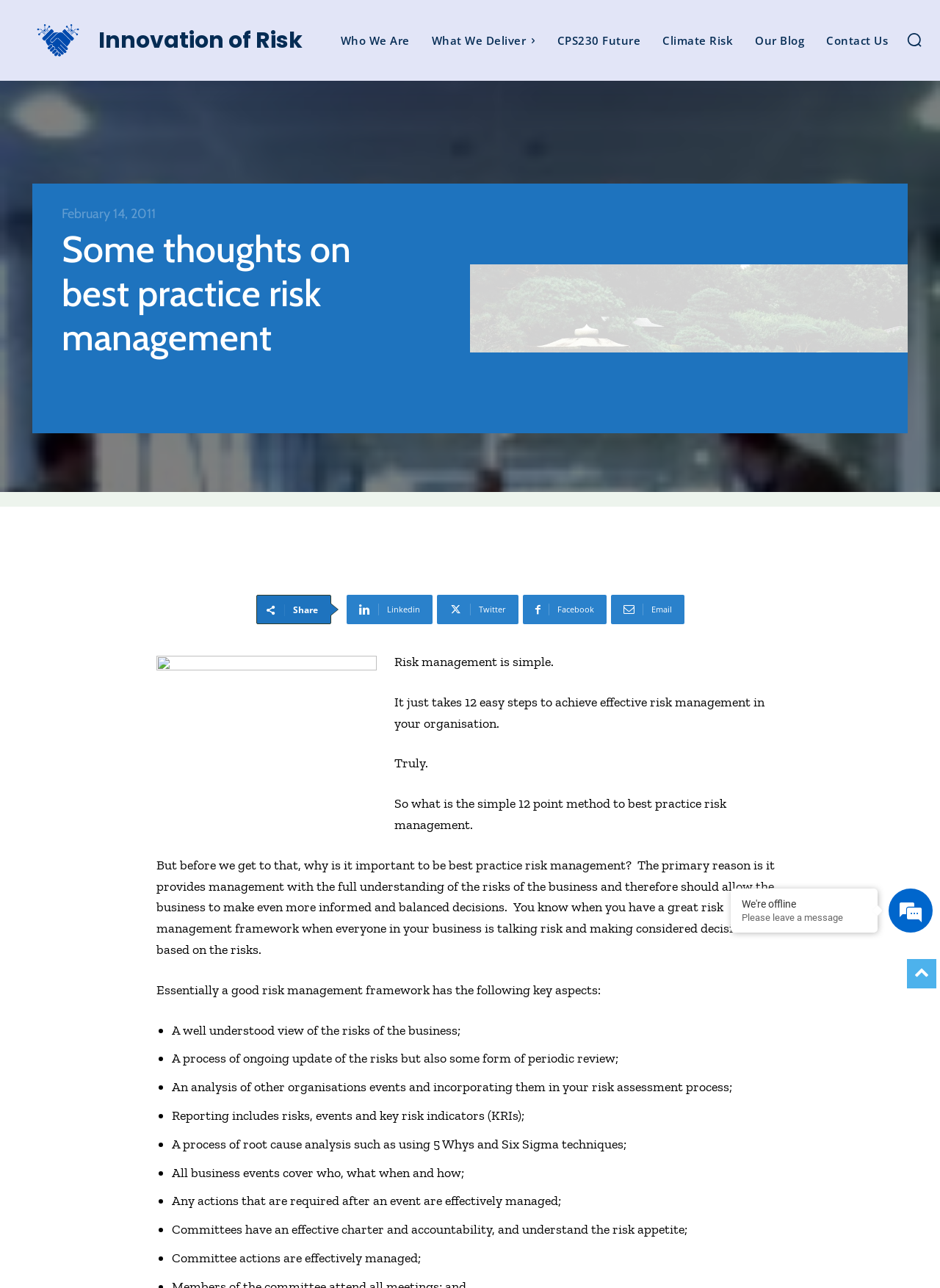Locate and extract the headline of this webpage.

Some thoughts on best practice risk management